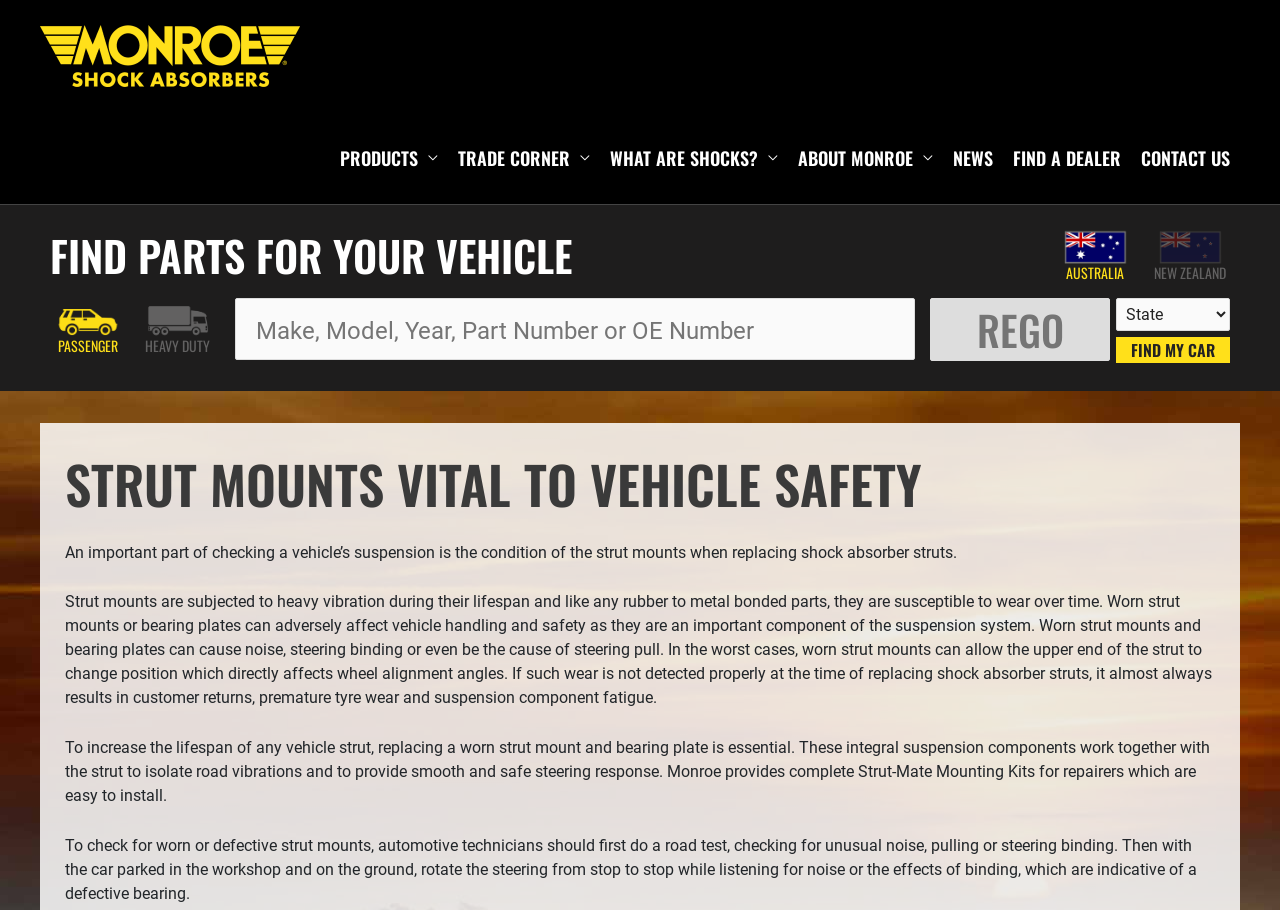Determine the bounding box coordinates of the target area to click to execute the following instruction: "Read about WHAT ARE SHOCKS?."

[0.469, 0.123, 0.616, 0.224]